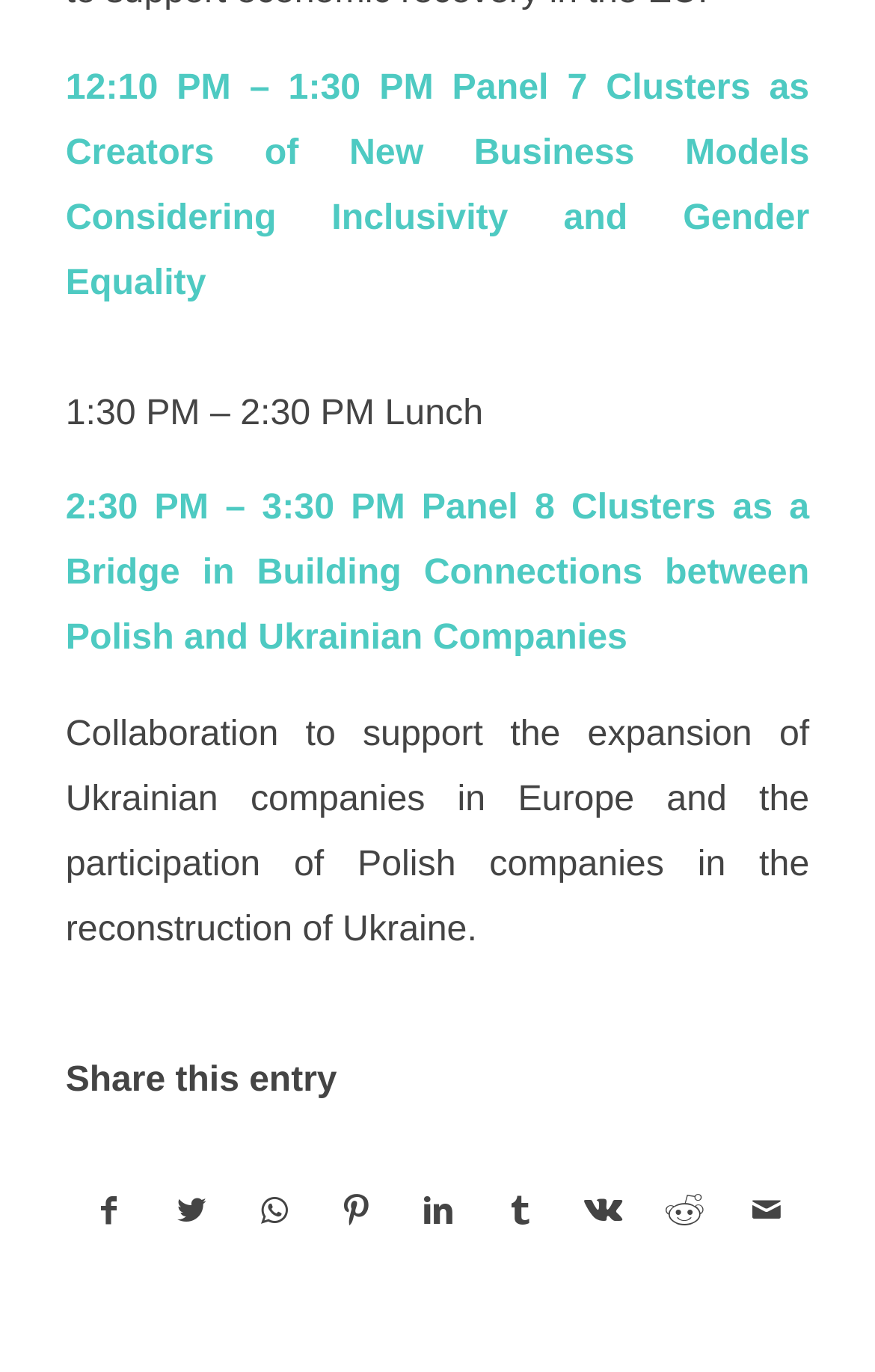Determine the bounding box coordinates of the area to click in order to meet this instruction: "Share on Facebook".

[0.078, 0.836, 0.171, 0.93]